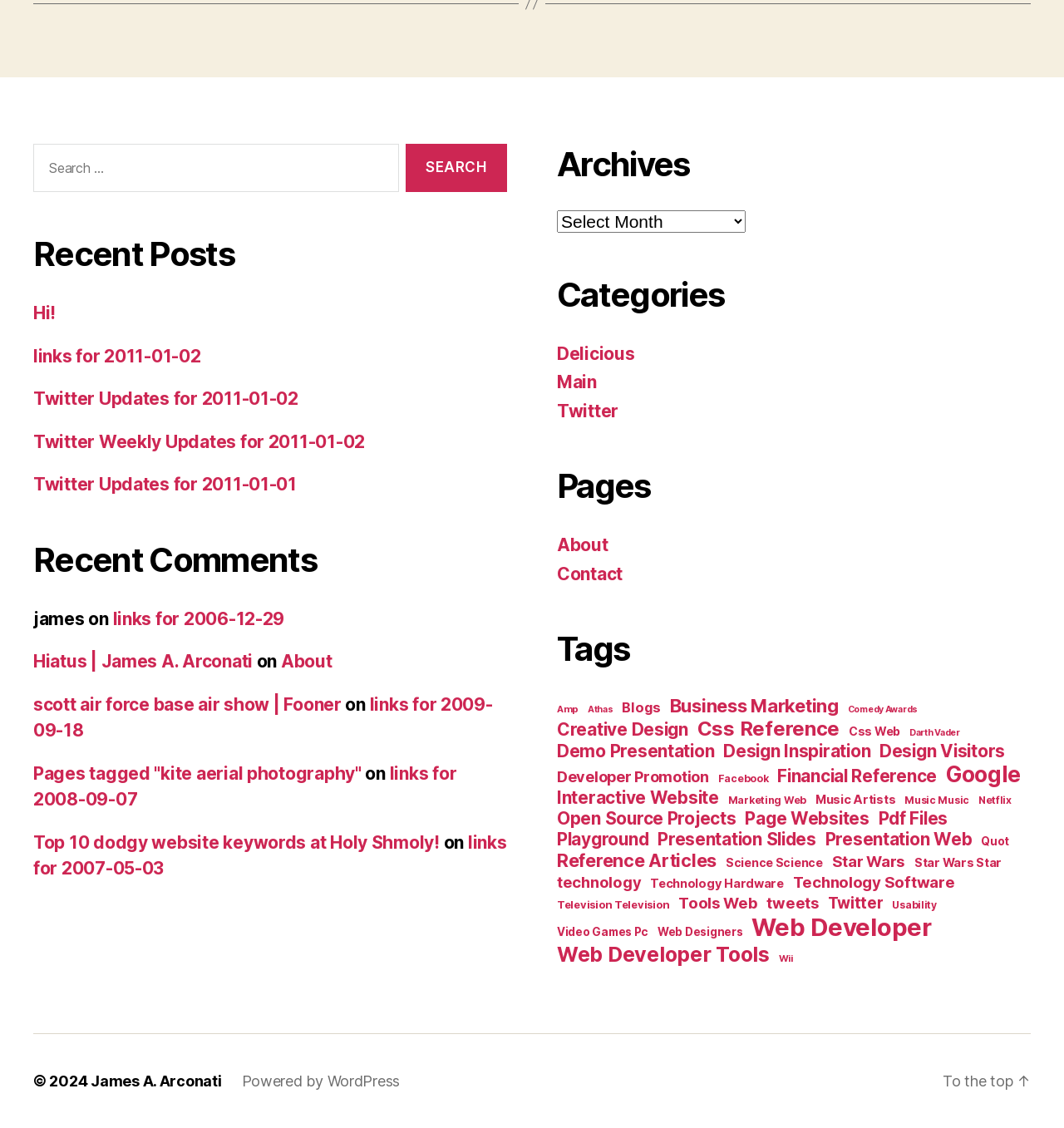Provide the bounding box coordinates for the UI element that is described as: "parent_node: Search for: value="Search"".

[0.381, 0.127, 0.477, 0.171]